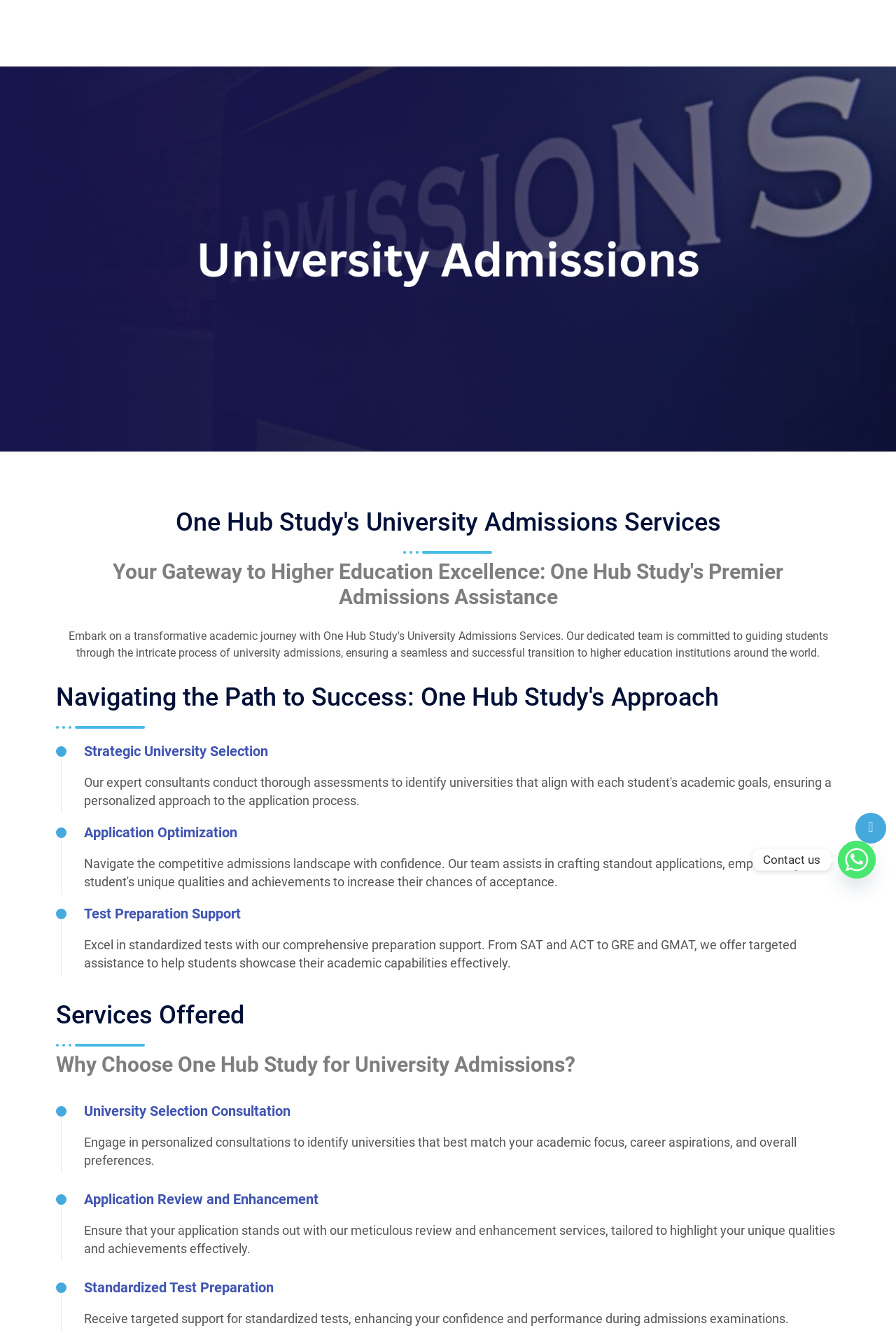What type of consultation does One Hub Study offer?
Respond to the question with a single word or phrase according to the image.

Personalized university selection consultation